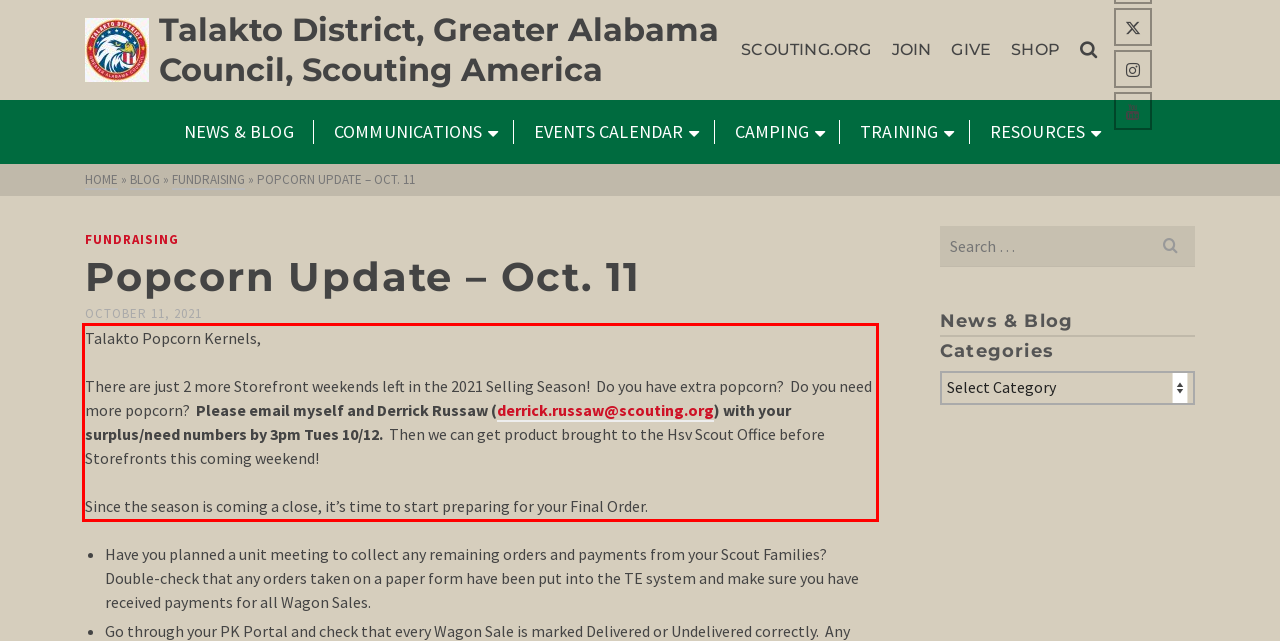Please examine the webpage screenshot containing a red bounding box and use OCR to recognize and output the text inside the red bounding box.

Talakto Popcorn Kernels, There are just 2 more Storefront weekends left in the 2021 Selling Season! Do you have extra popcorn? Do you need more popcorn? Please email myself and Derrick Russaw (derrick.russaw@scouting.org) with your surplus/need numbers by 3pm Tues 10/12. Then we can get product brought to the Hsv Scout Office before Storefronts this coming weekend! Since the season is coming a close, it’s time to start preparing for your Final Order.